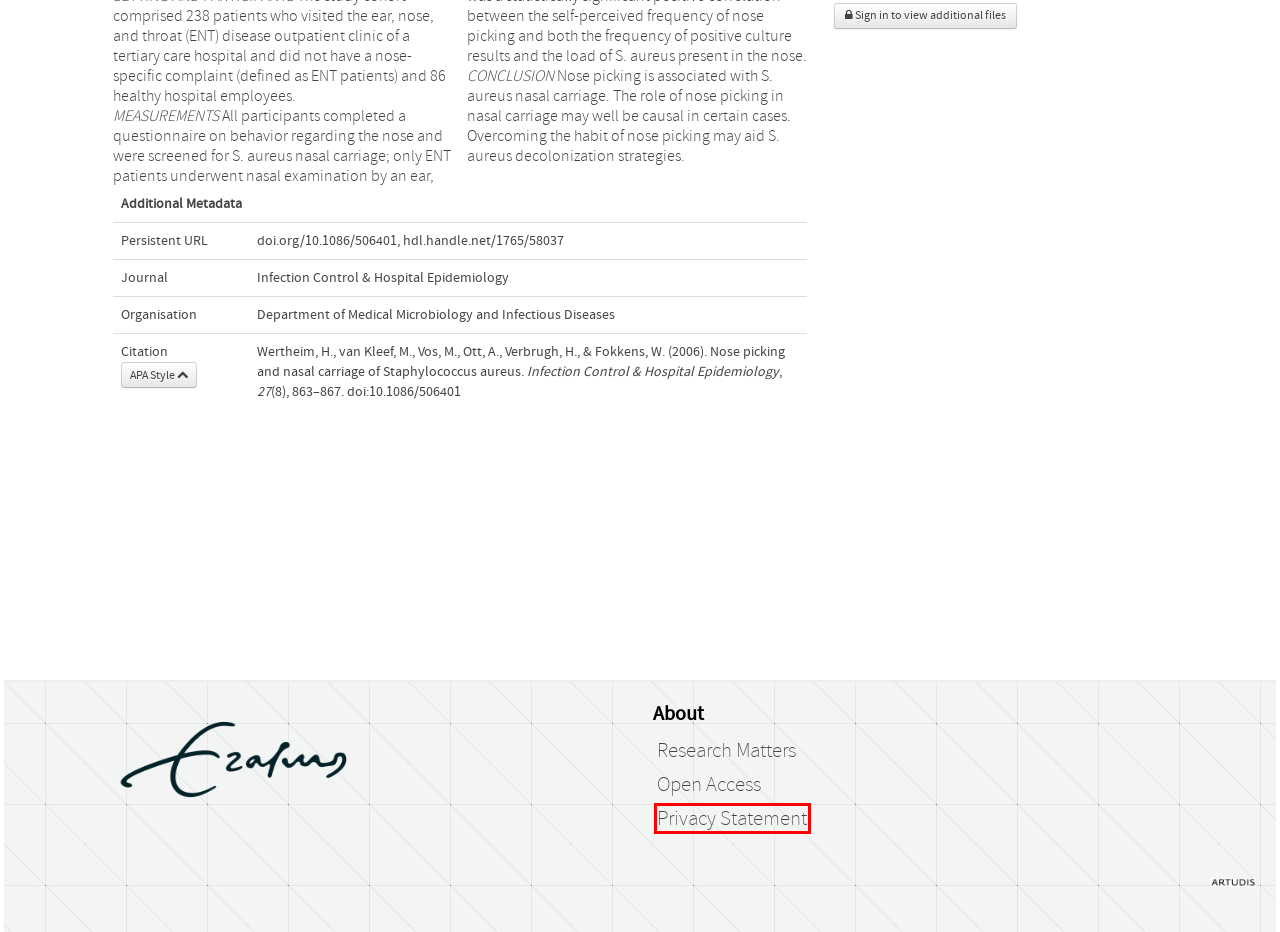Analyze the given webpage screenshot and identify the UI element within the red bounding box. Select the webpage description that best matches what you expect the new webpage to look like after clicking the element. Here are the candidates:
A. Privacystatement Erasmus Universiteit Rotterdam (EUR) | Erasmus University Rotterdam
B. Erasmus University Rotterdam
C. RePub, Erasmus University Repository:
  A. Ott (Alewijn)
D. Artudis
E. RePub, Erasmus University Repository:
  M.C. Vos (Margreet)
F. RePub, Erasmus University Repository:
  Infection Control & Hospital Epidemiology
G. RePub, Erasmus University Repository:
  W.J. Fokkens (Wytske)
H. Redirecting

A